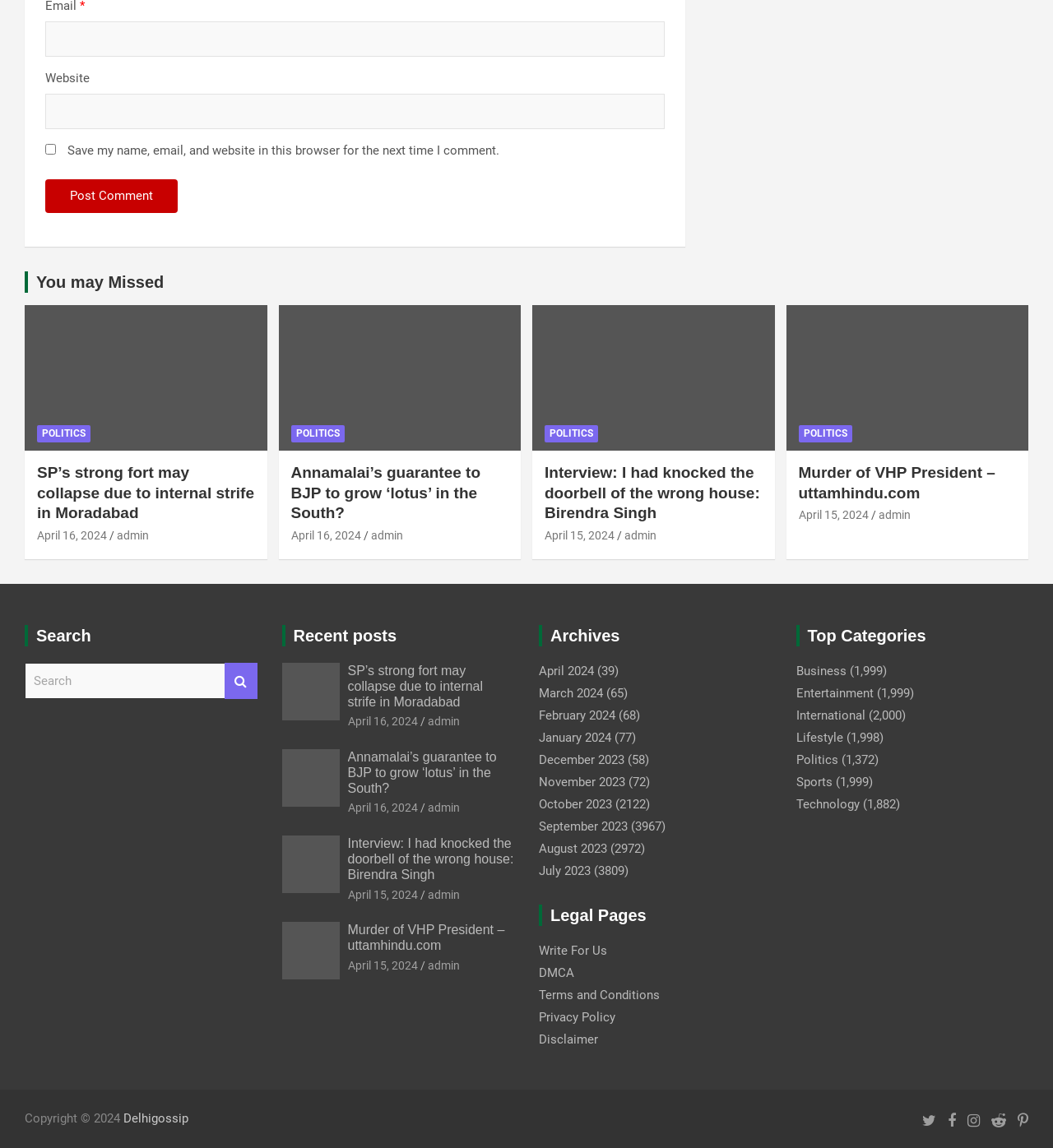Provide your answer in a single word or phrase: 
What is the purpose of the 'Archives' section?

To access past posts